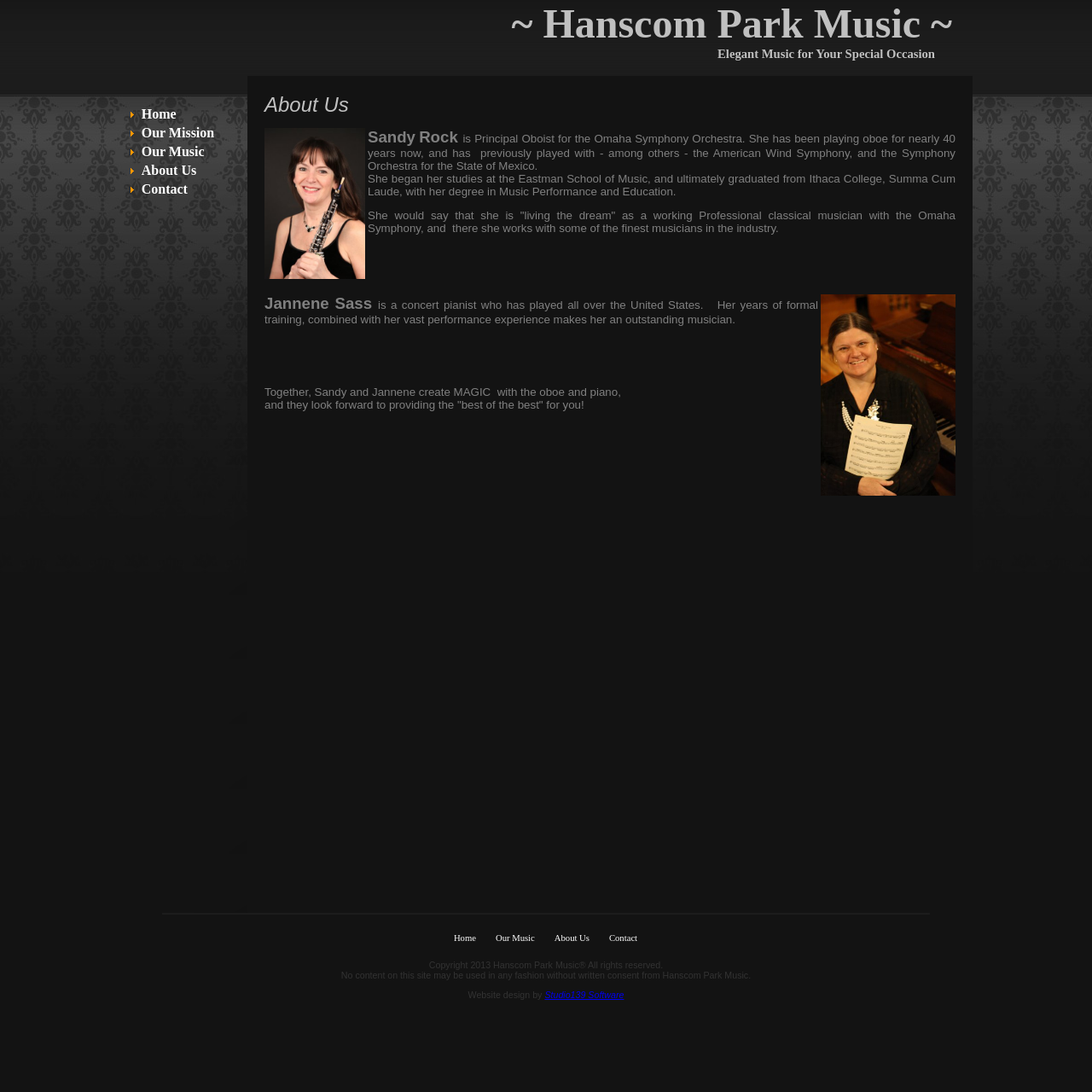Locate the bounding box coordinates of the area to click to fulfill this instruction: "Click Home". The bounding box should be presented as four float numbers between 0 and 1, in the order [left, top, right, bottom].

[0.129, 0.098, 0.161, 0.111]